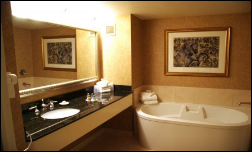Use a single word or phrase to answer this question: 
What is the purpose of the neatly arranged towels and toiletries?

Thoughtful care in design